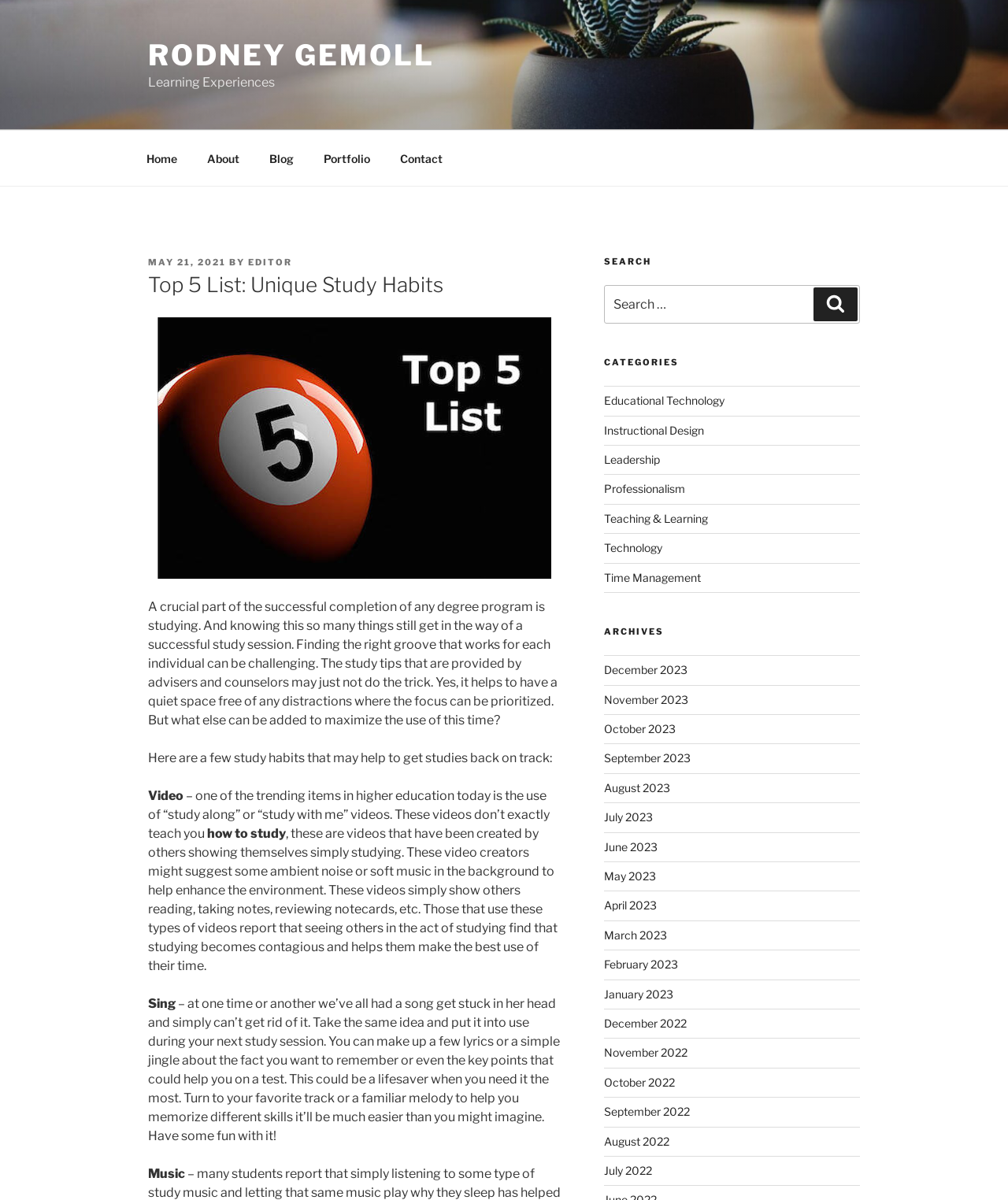Extract the main title from the webpage and generate its text.

Top 5 List: Unique Study Habits